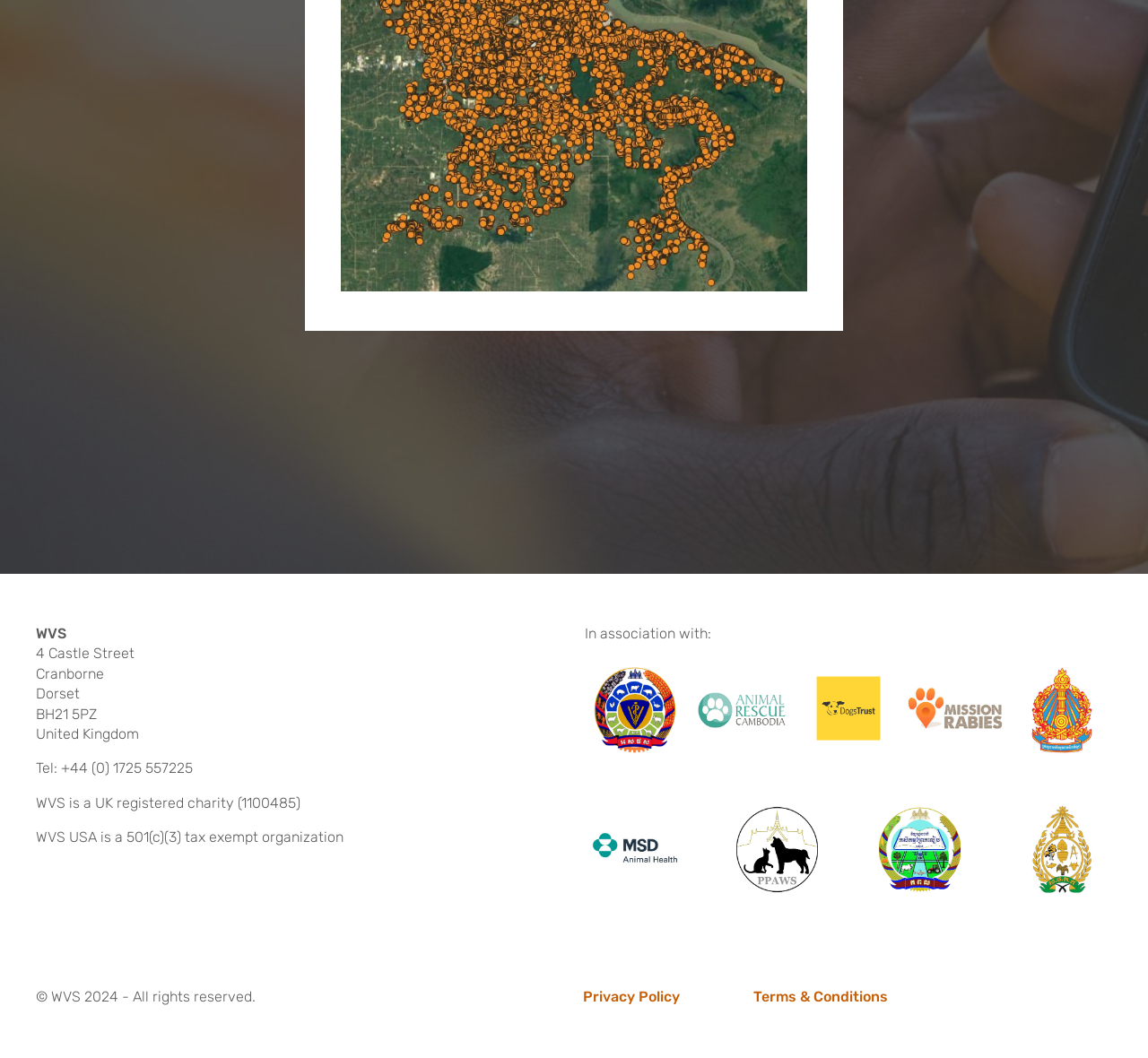Given the element description, predict the bounding box coordinates in the format (top-left x, top-left y, bottom-right x, bottom-right y), using floating point numbers between 0 and 1: title="Dogs Trust Worldwide"

[0.695, 0.622, 0.783, 0.72]